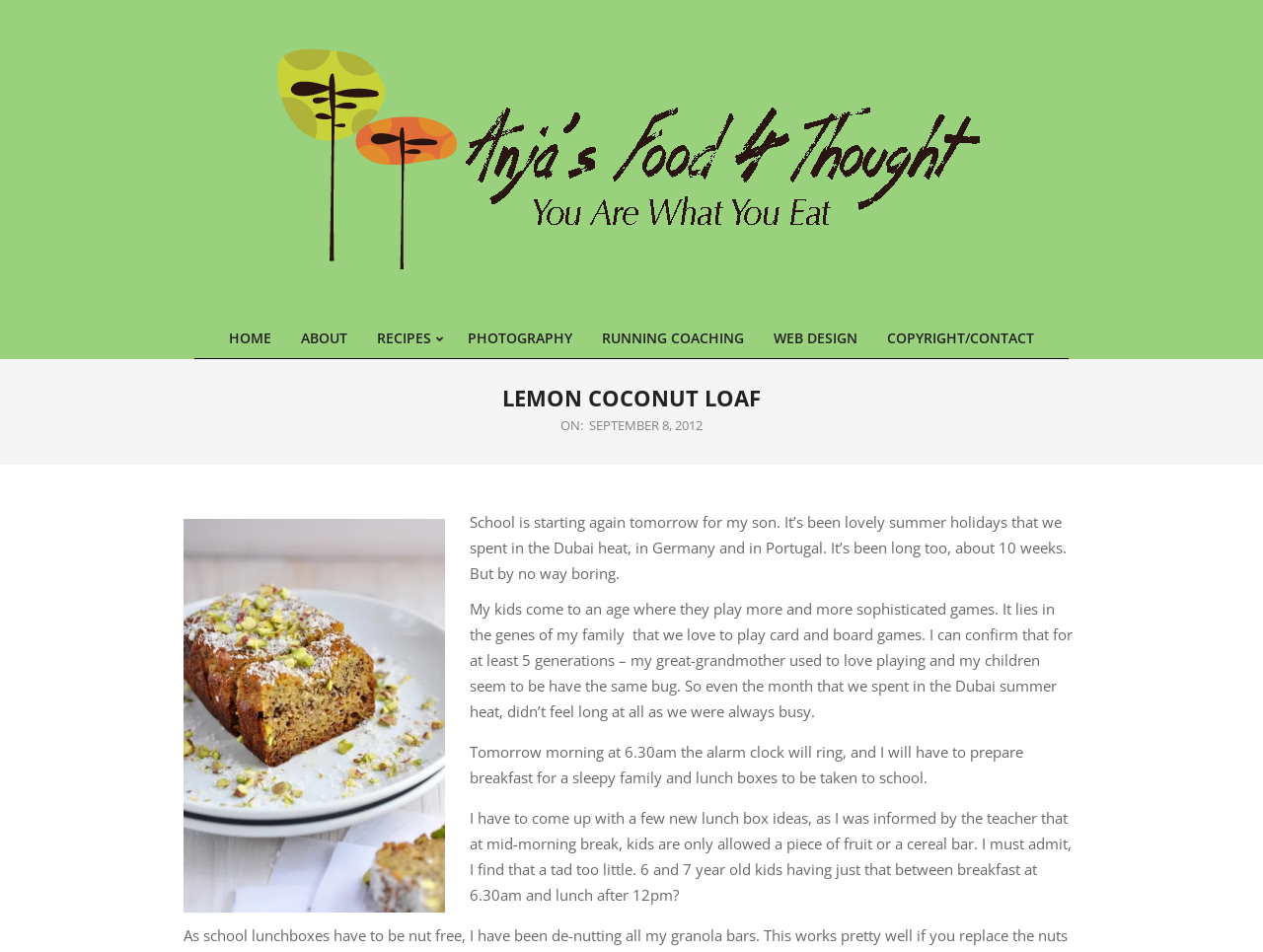Locate the bounding box coordinates of the element to click to perform the following action: 'click on lemon coconut loaf article'. The coordinates should be given as four float values between 0 and 1, in the form of [left, top, right, bottom].

[0.023, 0.403, 0.977, 0.433]